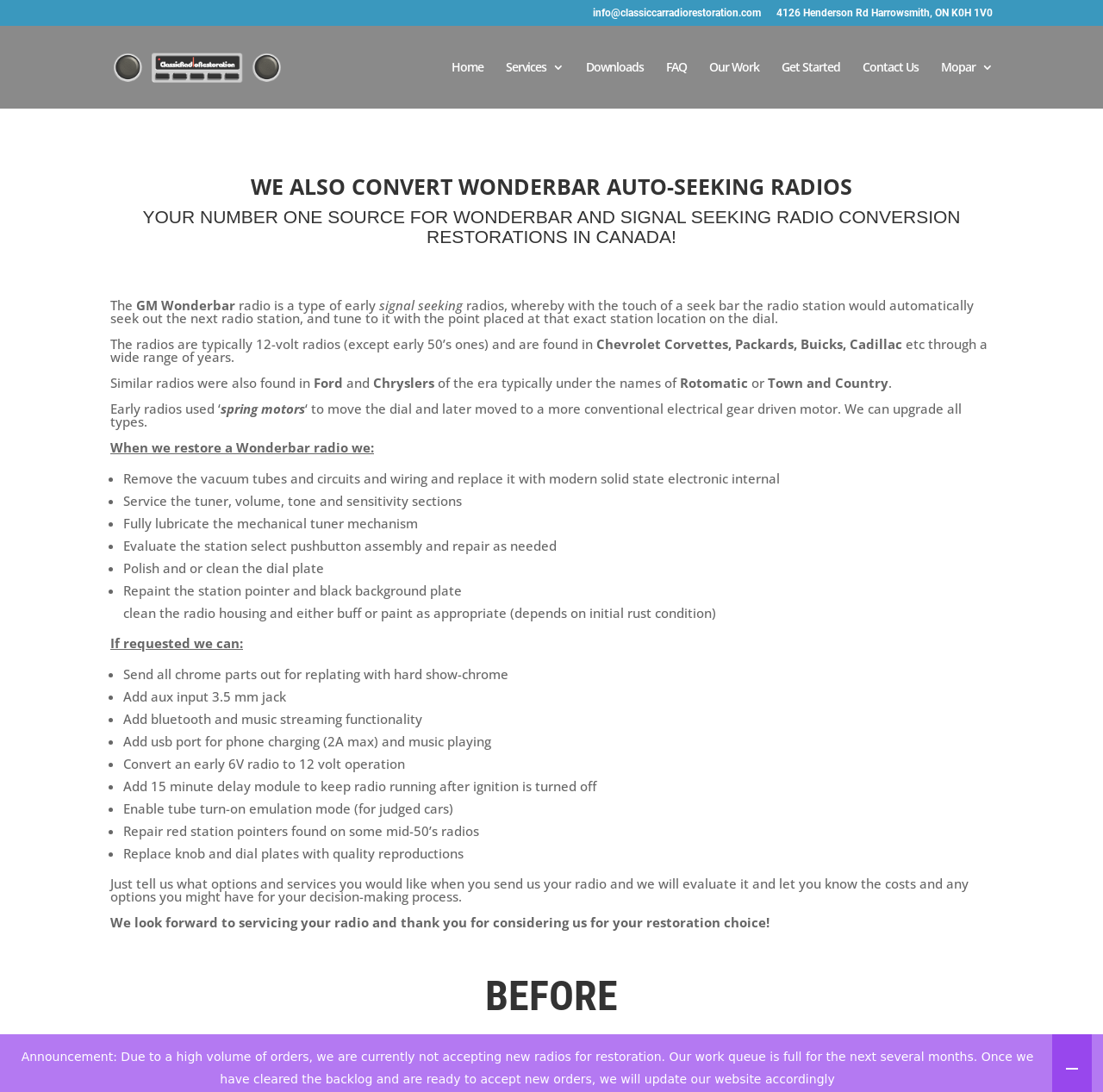Examine the image carefully and respond to the question with a detailed answer: 
What is the current status of the website's work queue?

The website's work queue is currently full for the next several months, and they are not accepting new radios for restoration until they clear the backlog.